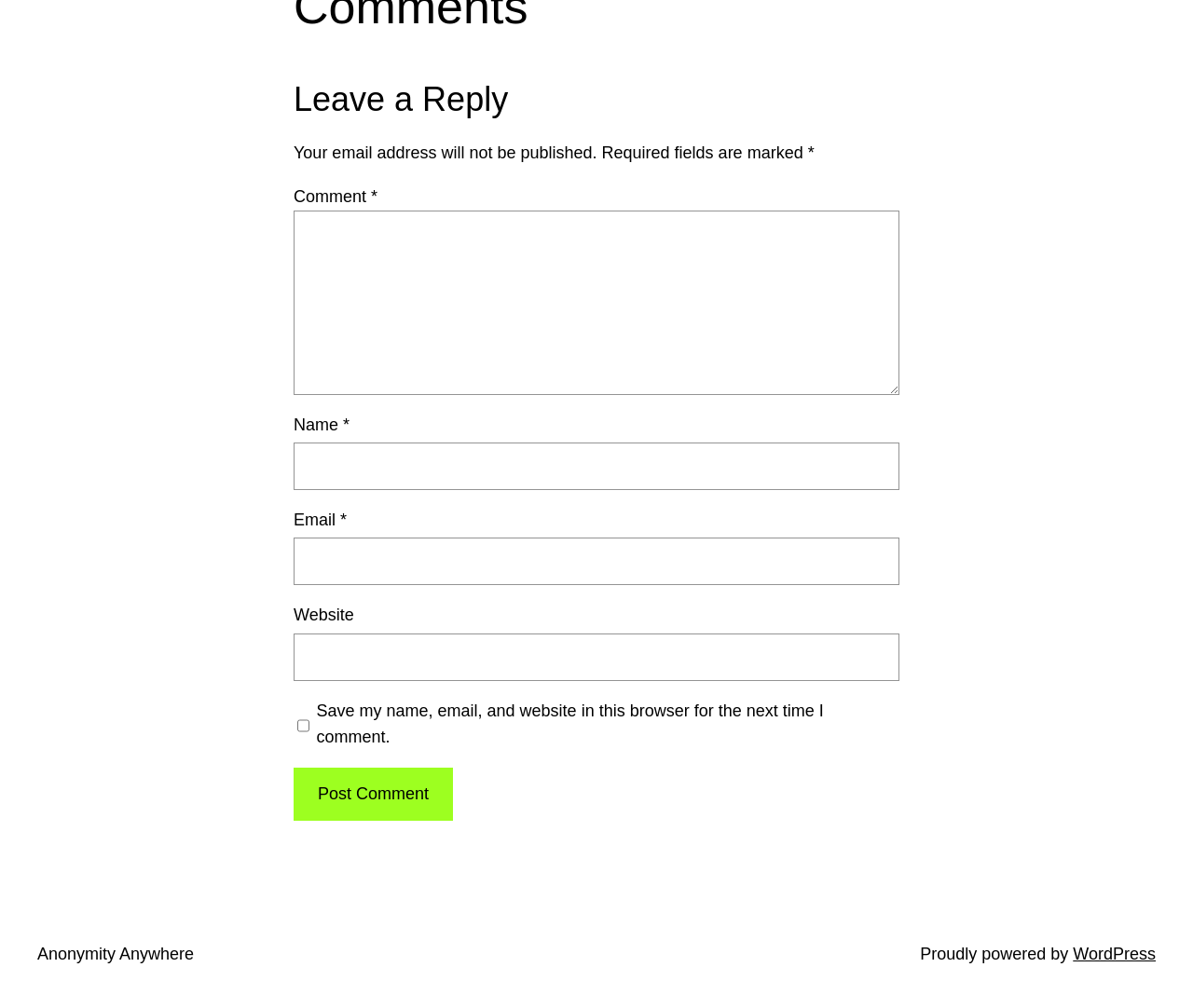Please provide a one-word or phrase answer to the question: 
What is the purpose of the 'Required fields are marked' text?

To indicate required fields